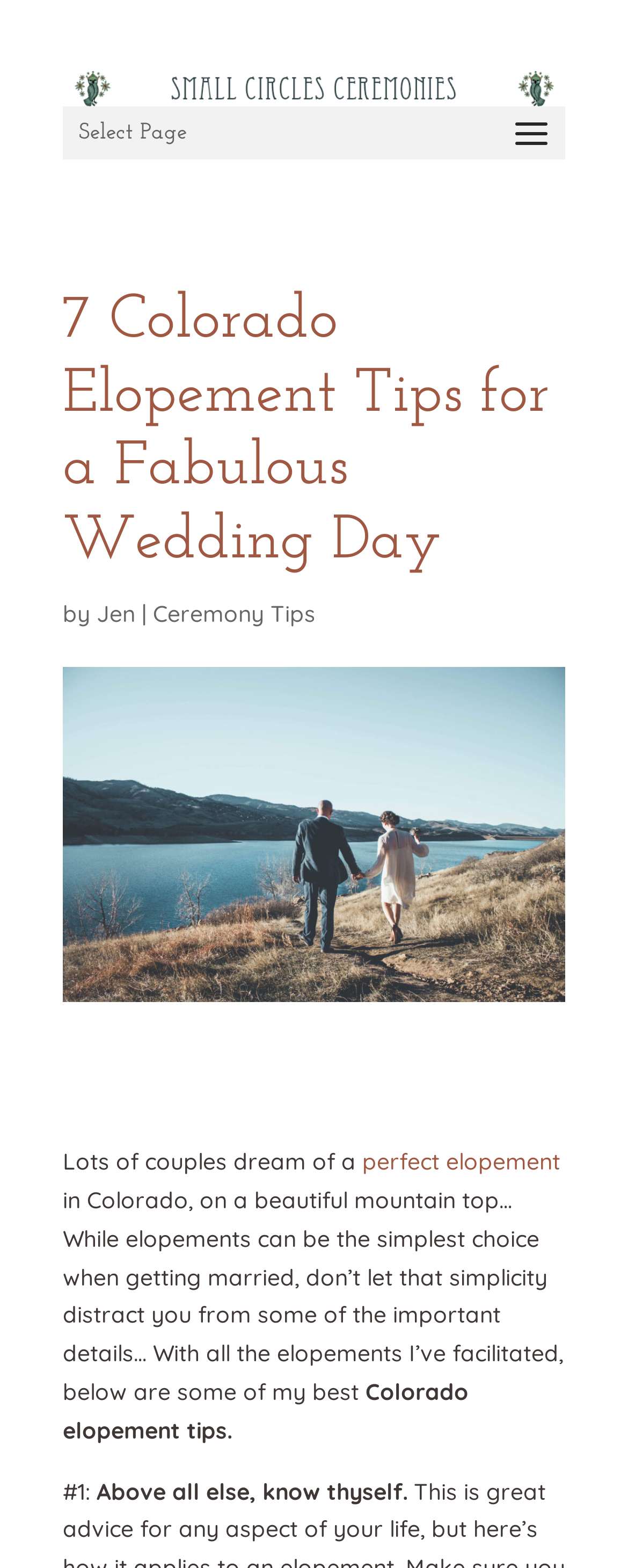Identify the bounding box coordinates for the UI element that matches this description: "Ceremony Tips".

[0.244, 0.382, 0.503, 0.4]